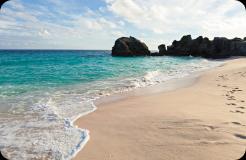What type of clouds are in the sky?
Refer to the image and offer an in-depth and detailed answer to the question.

The caption states that 'the sky above is adorned with fluffy clouds', which suggests that the clouds in the sky are fluffy in nature.